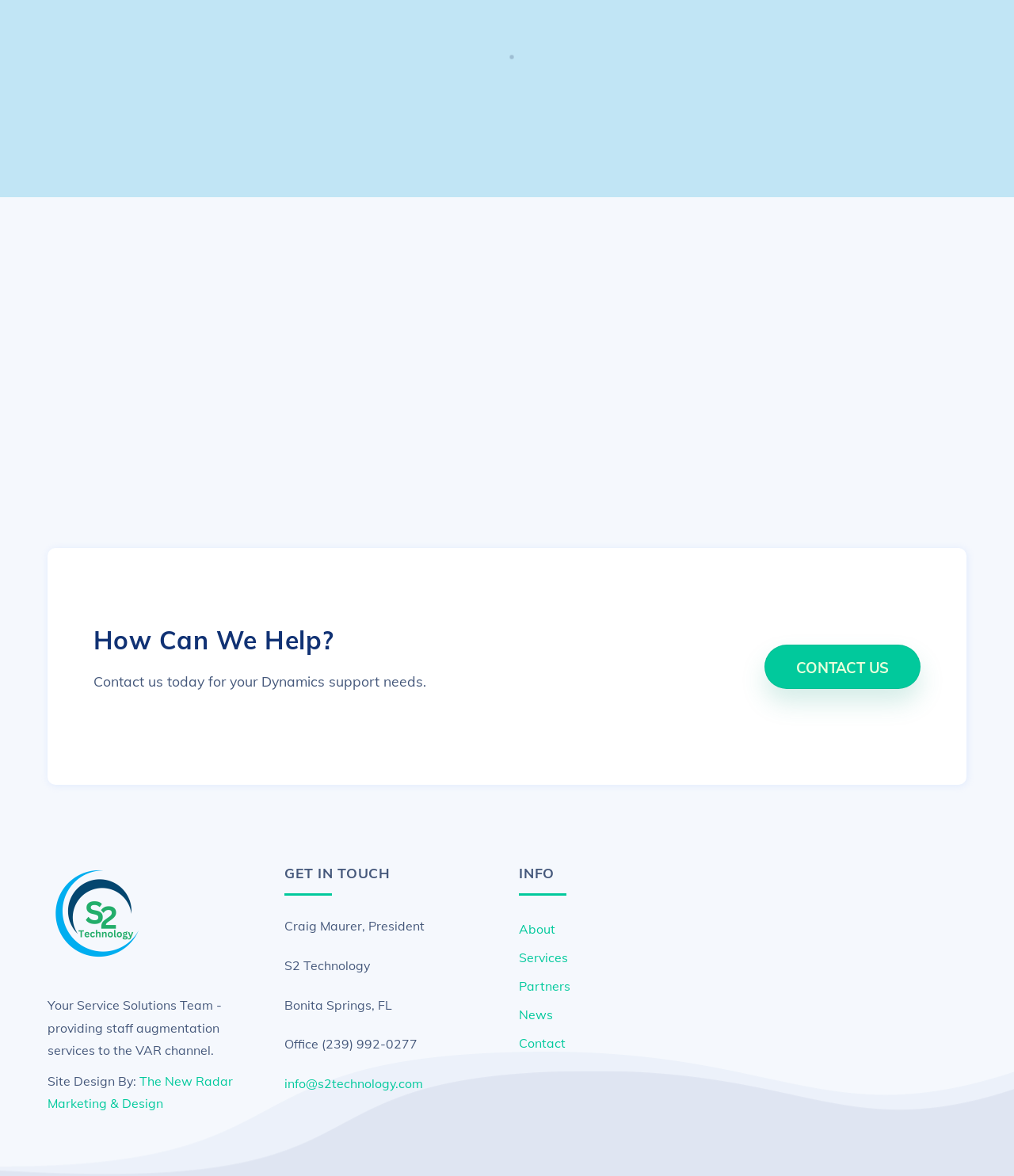Please find the bounding box coordinates (top-left x, top-left y, bottom-right x, bottom-right y) in the screenshot for the UI element described as follows: Services

[0.512, 0.808, 0.56, 0.821]